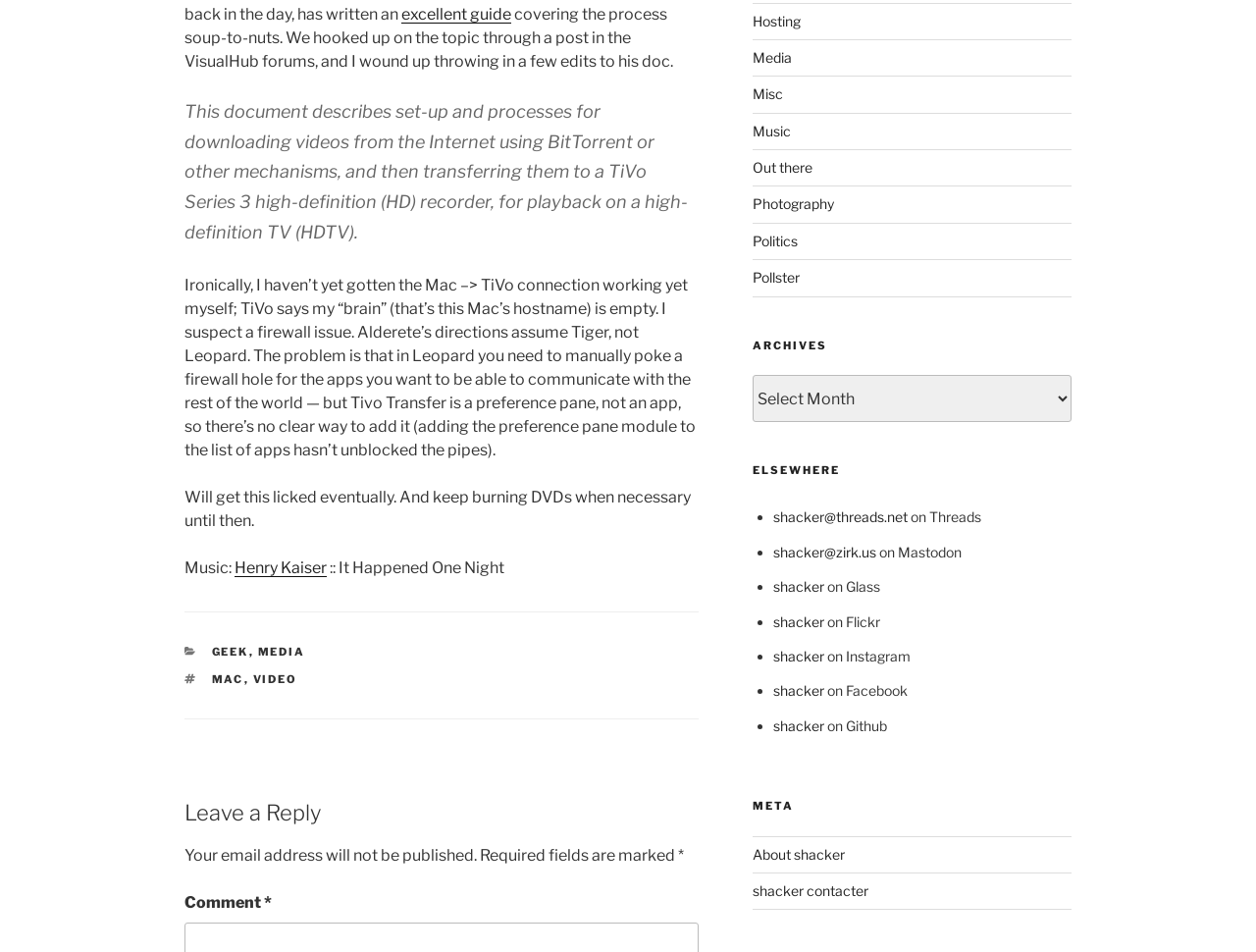Return the bounding box coordinates of the UI element that corresponds to this description: "Photography". The coordinates must be given as four float numbers in the range of 0 and 1, [left, top, right, bottom].

[0.599, 0.206, 0.664, 0.223]